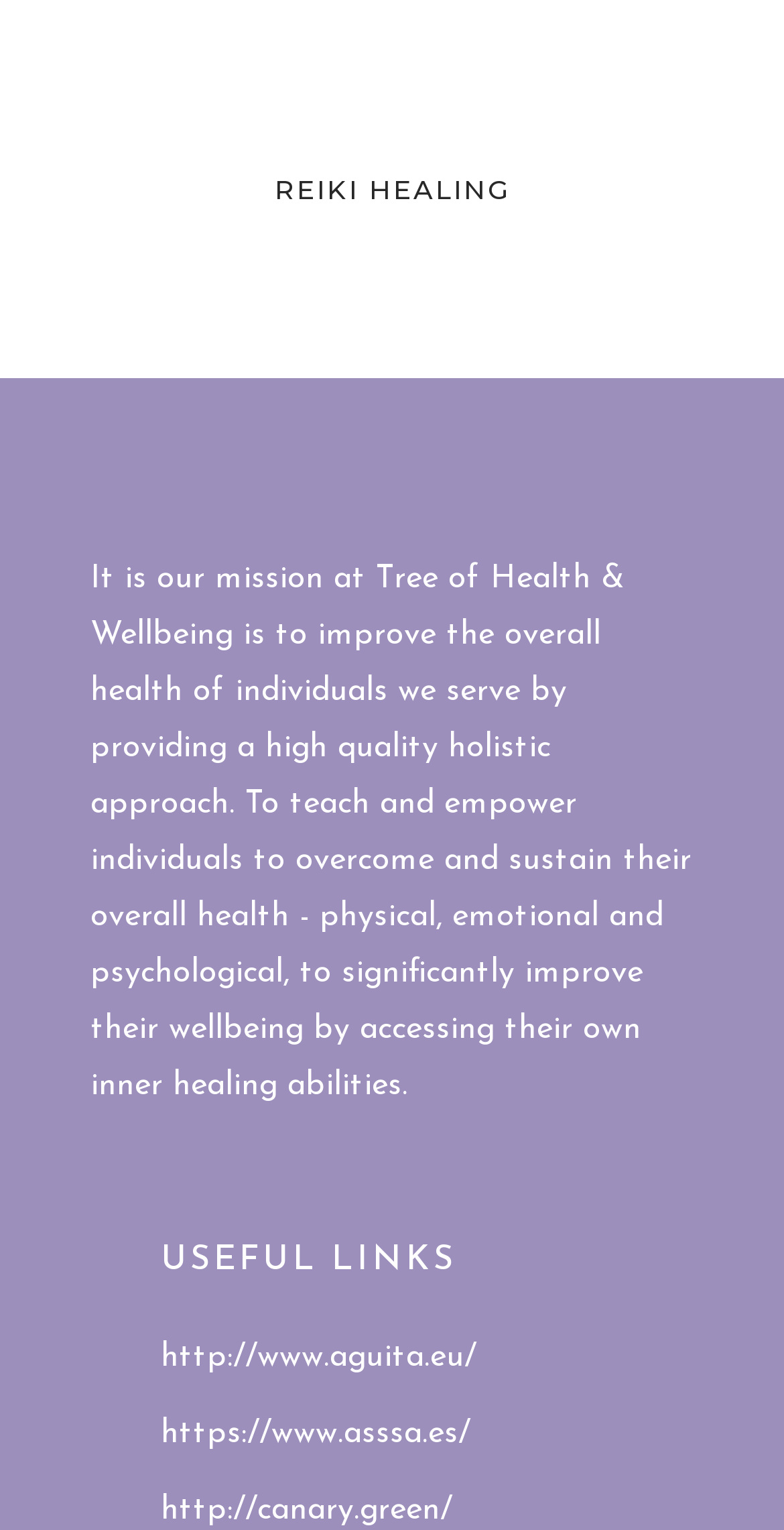Give the bounding box coordinates for this UI element: "Reiki Healing". The coordinates should be four float numbers between 0 and 1, arranged as [left, top, right, bottom].

[0.35, 0.113, 0.65, 0.134]